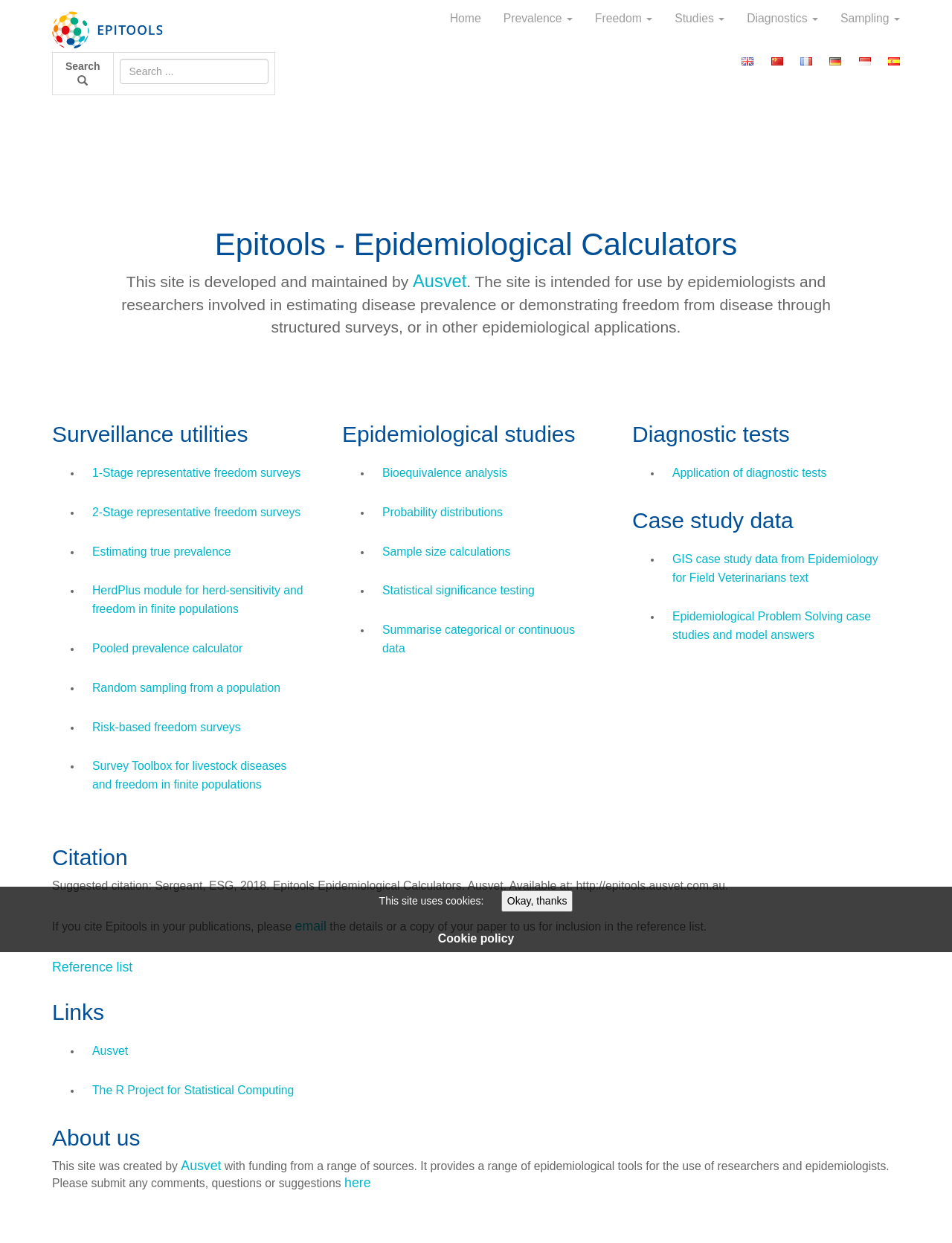Determine the coordinates of the bounding box for the clickable area needed to execute this instruction: "Check the reference list".

[0.055, 0.772, 0.139, 0.784]